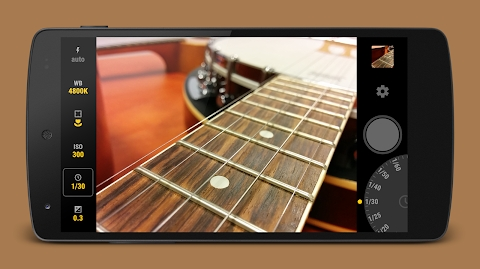What is the subject of the close-up shot?
Based on the image, respond with a single word or phrase.

Guitar neck